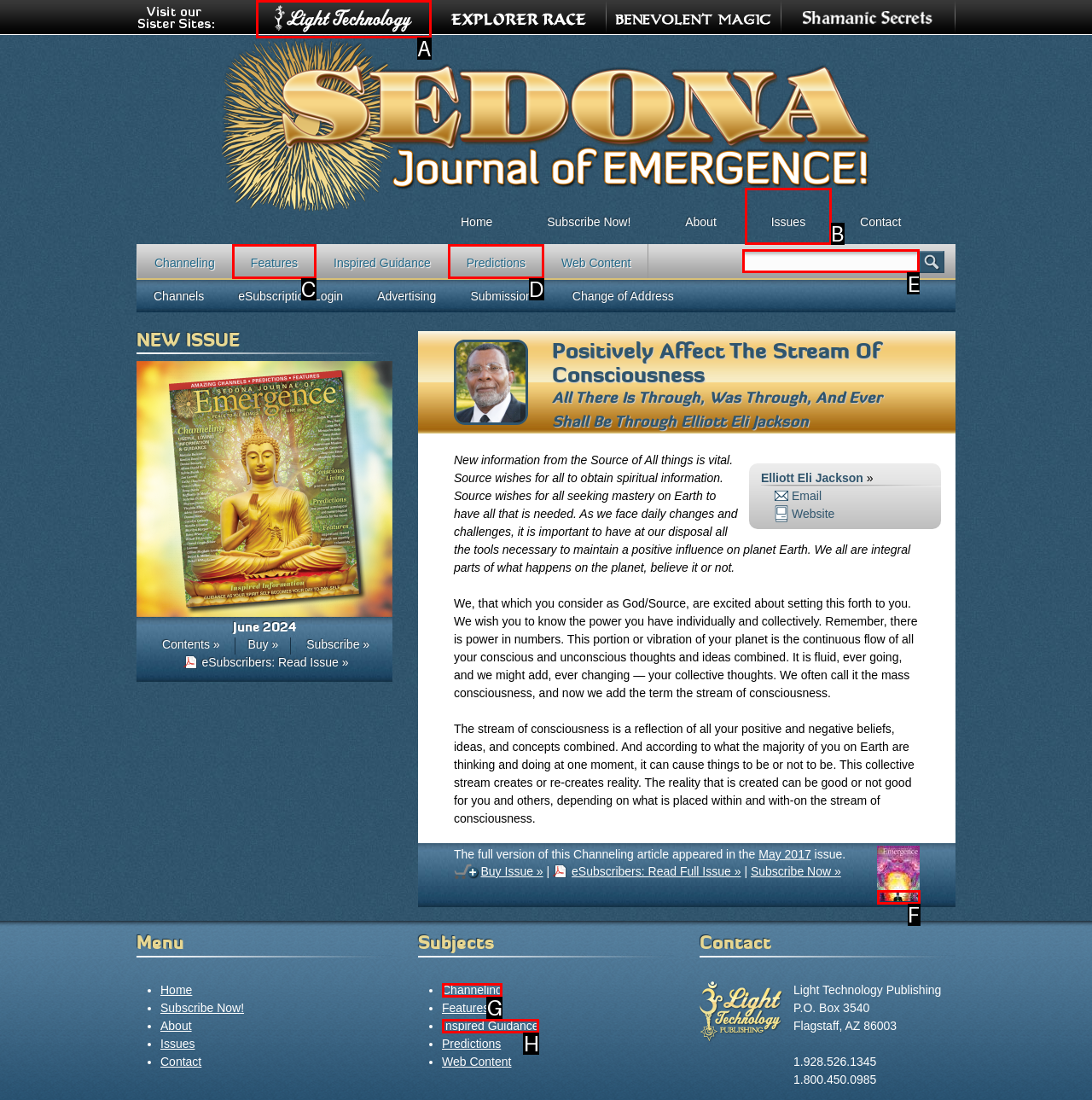Which HTML element should be clicked to complete the task: Search for something? Answer with the letter of the corresponding option.

E